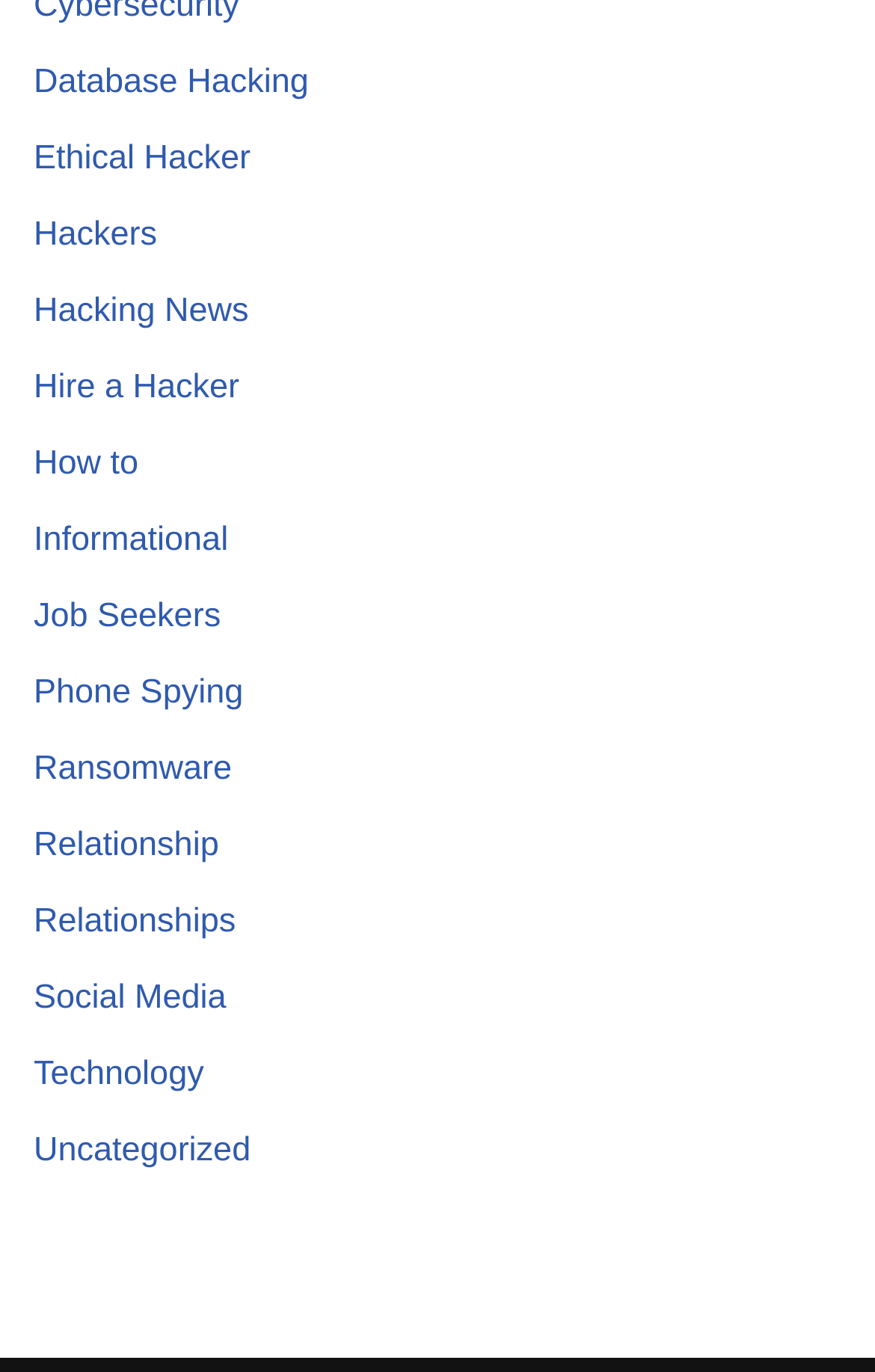What is the first link on the webpage?
Please provide a single word or phrase as the answer based on the screenshot.

Database Hacking